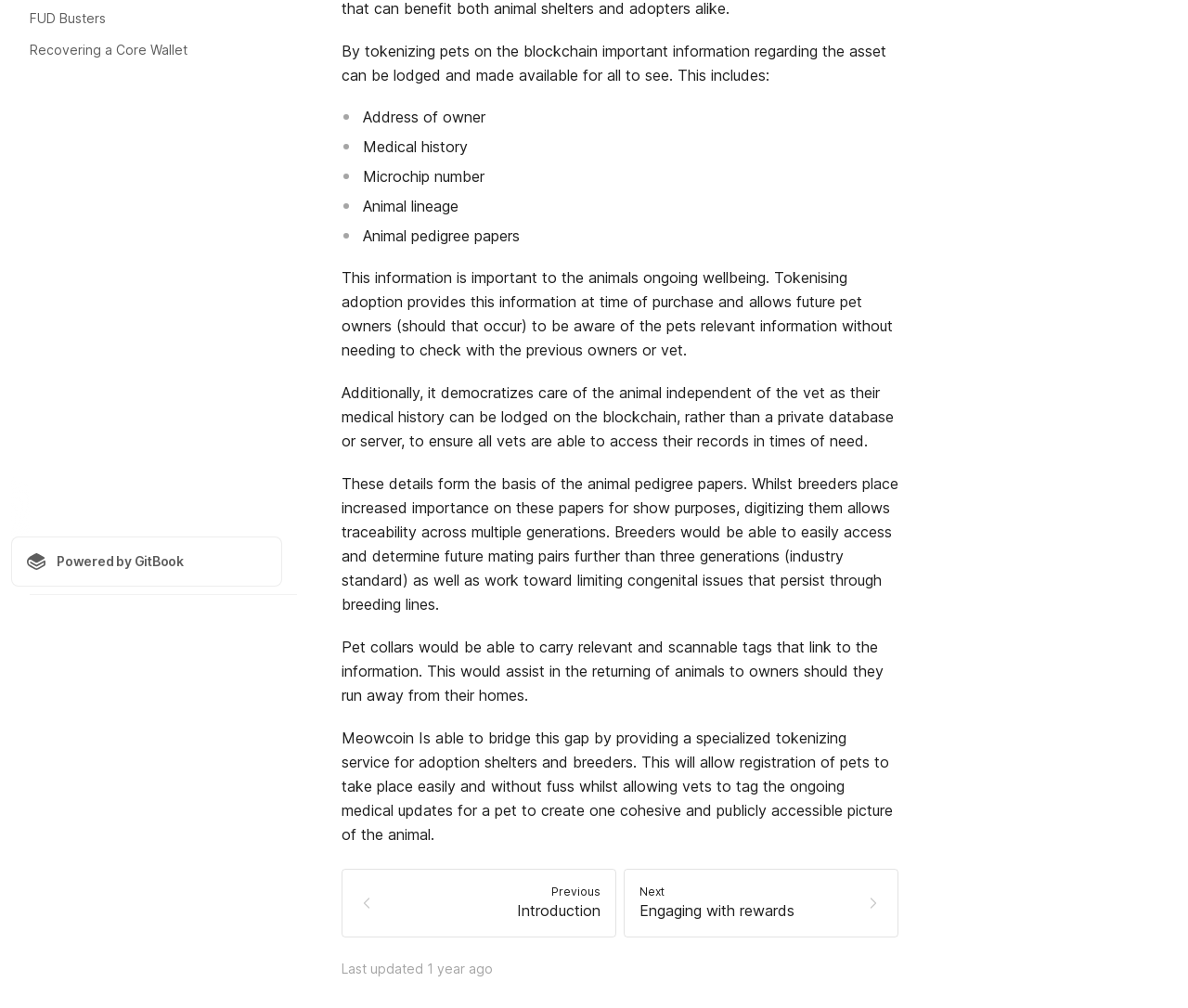Determine the bounding box of the UI component based on this description: "NextEngaging with rewards". The bounding box coordinates should be four float values between 0 and 1, i.e., [left, top, right, bottom].

[0.525, 0.862, 0.756, 0.93]